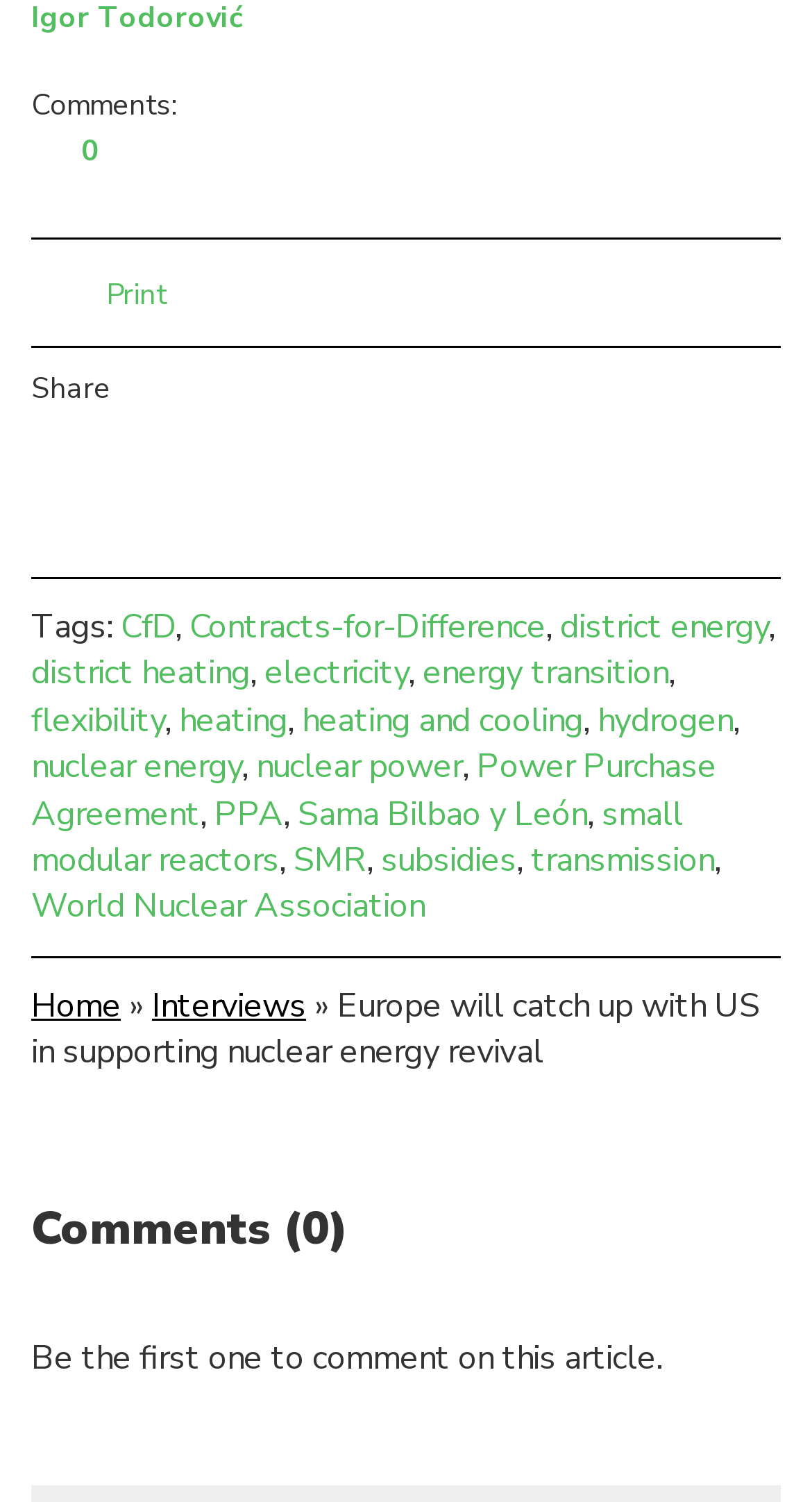What is the title of the article?
Using the image provided, answer with just one word or phrase.

Europe will catch up with US in supporting nuclear energy revival